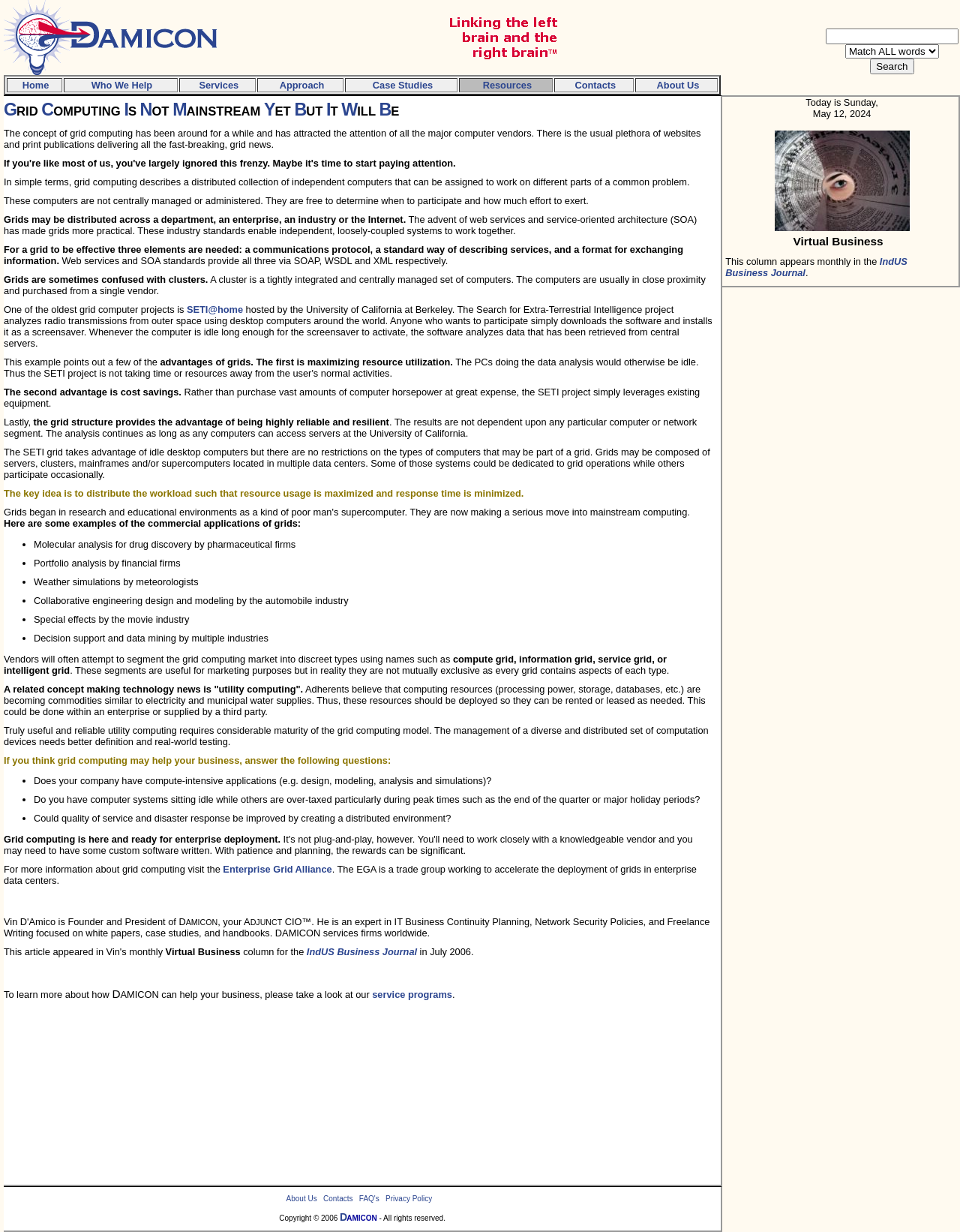What is utility computing?
Please give a detailed answer to the question using the information shown in the image.

According to the webpage, utility computing is a concept where computing resources (processing power, storage, databases, etc.) are becoming commodities similar to electricity and municipal water supplies, and can be rented or leased as needed. This is mentioned in the webpage as 'Adherents believe that computing resources (processing power, storage, databases, etc.) are becoming commodities similar to electricity and municipal water supplies. Thus, these resources should be deployed so they can be rented or leased as needed.'